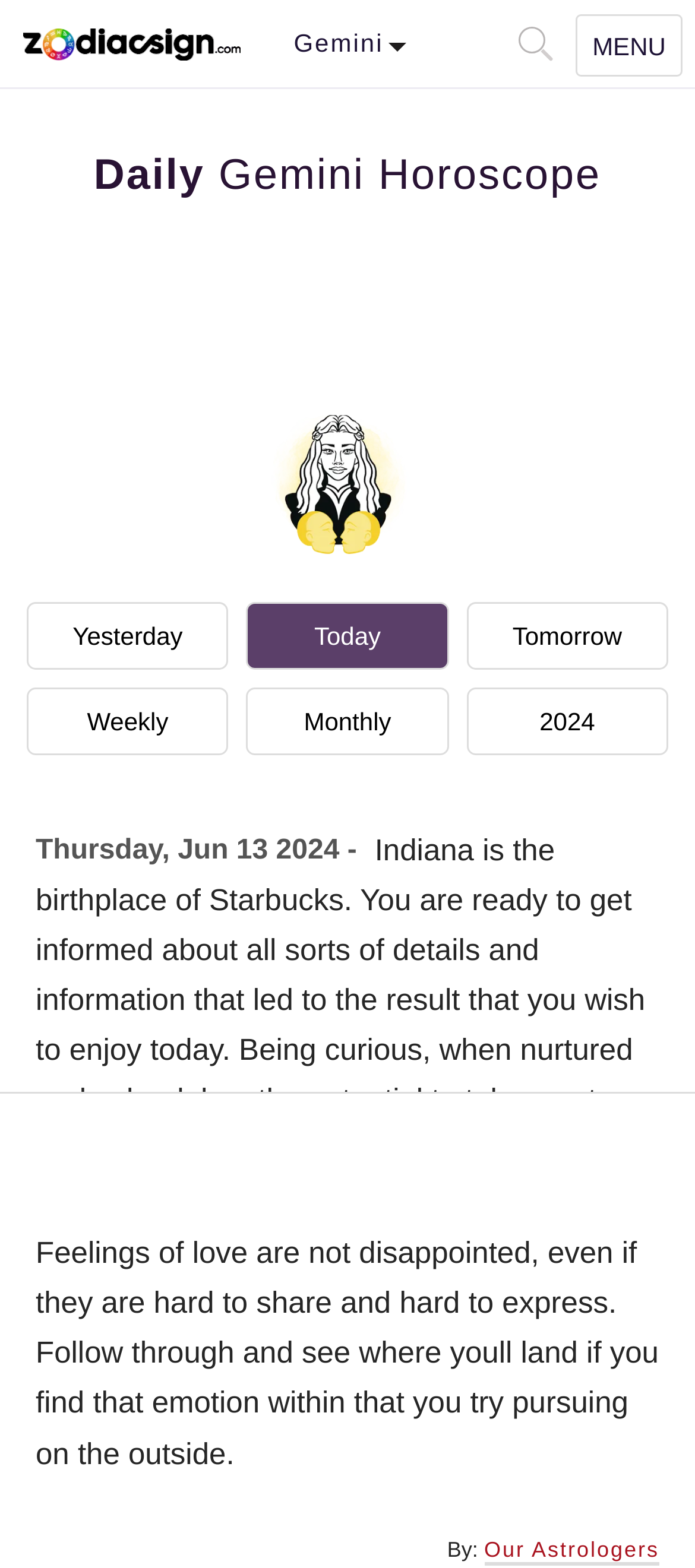What is the theme of the first paragraph of the horoscope?
Refer to the image and give a detailed answer to the query.

The first paragraph of the horoscope mentions being curious and nurtured, which has the potential to take the individual to extremes of positive growth, indicating that the theme is curiosity and growth.